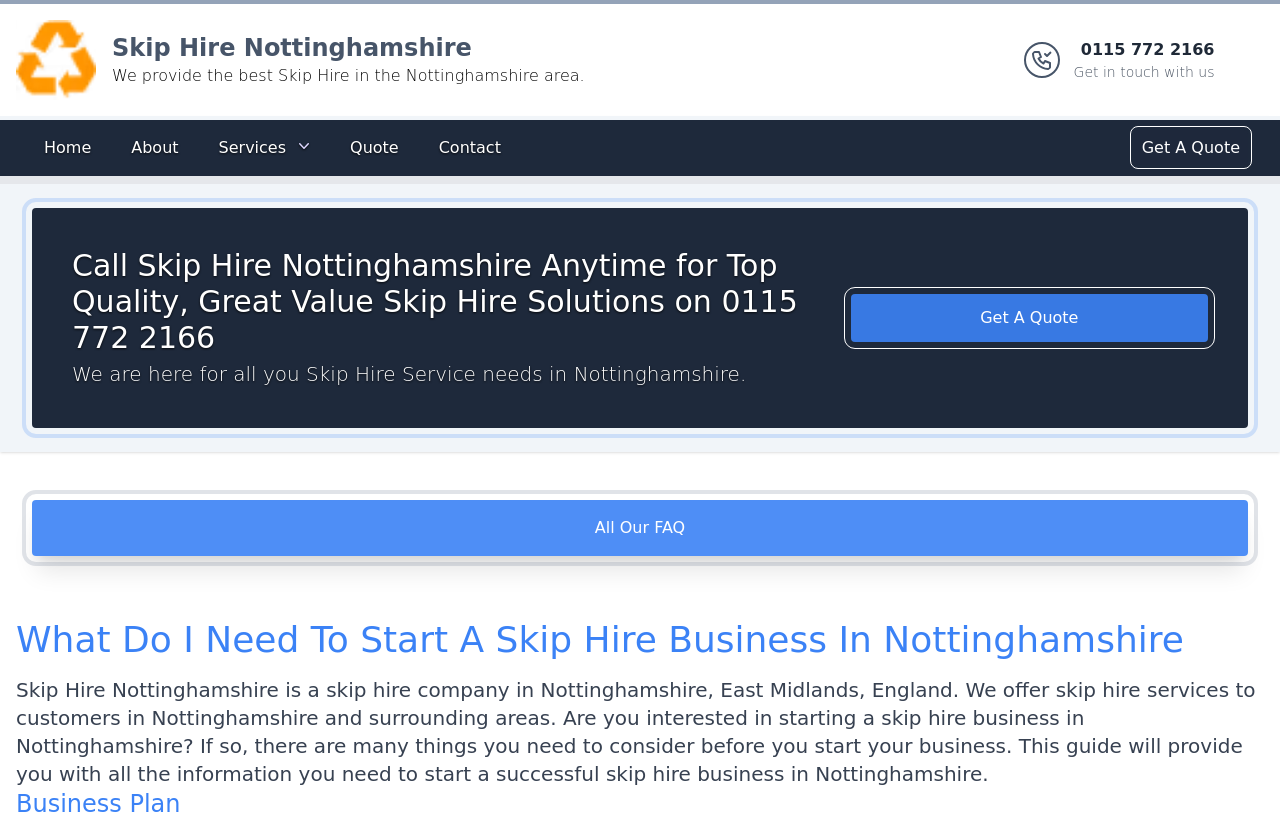Provide a one-word or short-phrase response to the question:
What is the main service provided by the company?

Skip Hire